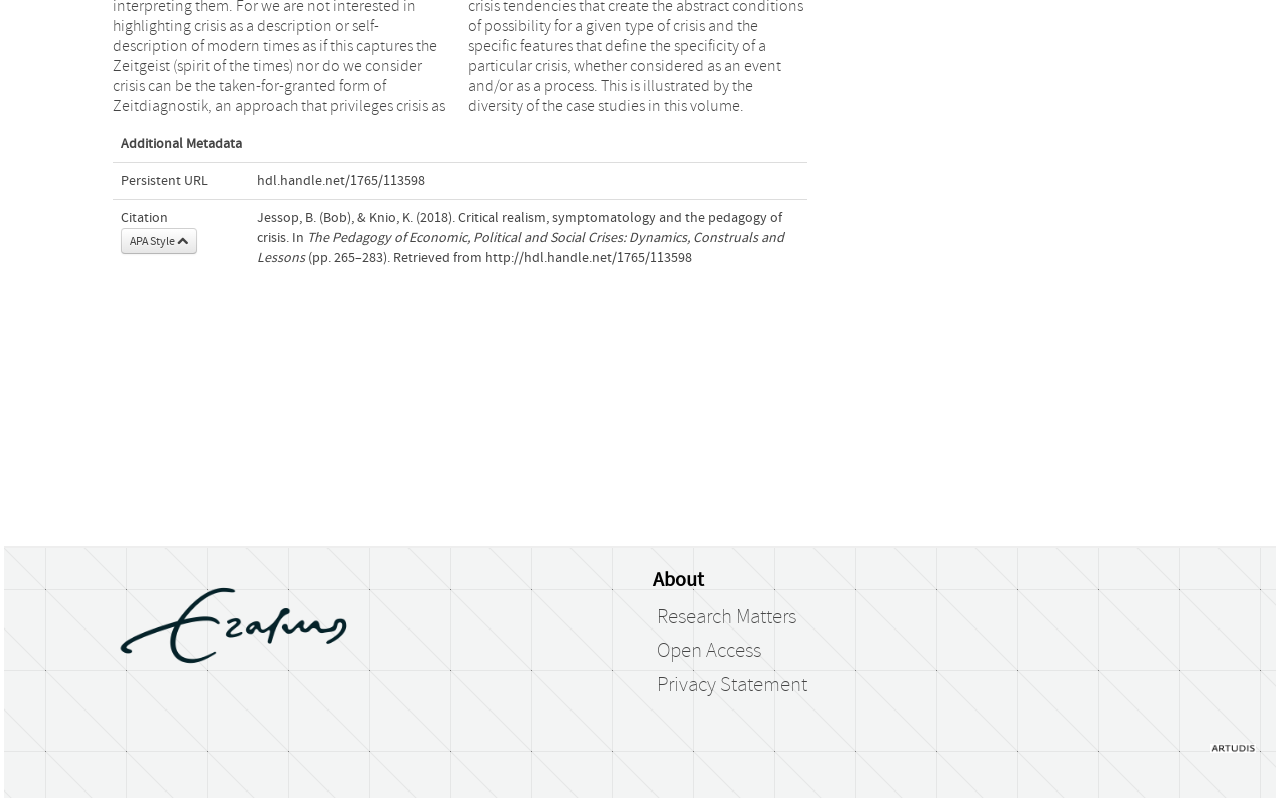Please determine the bounding box coordinates for the UI element described here. Use the format (top-left x, top-left y, bottom-right x, bottom-right y) with values bounded between 0 and 1: APA Style

[0.094, 0.285, 0.154, 0.318]